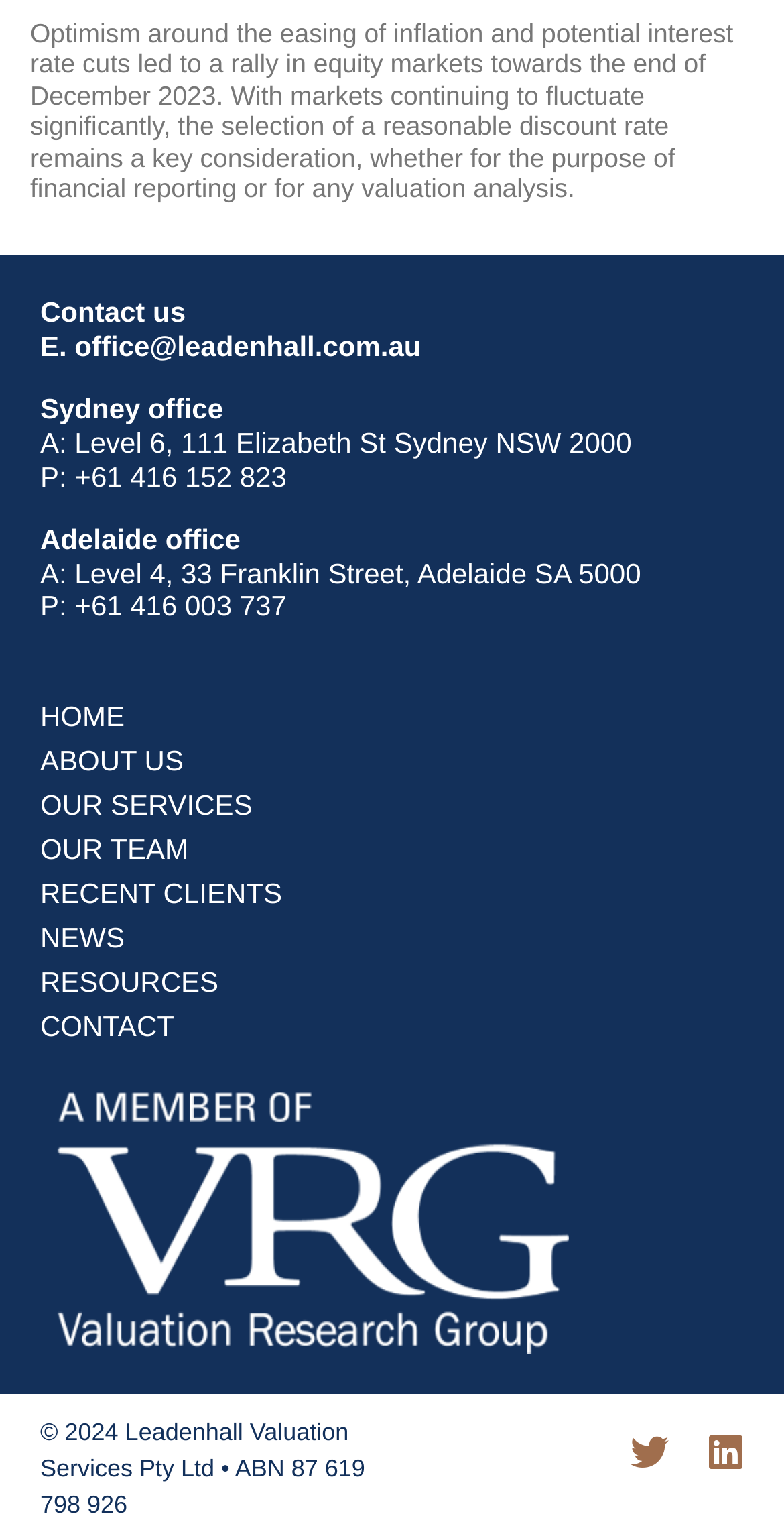Provide the bounding box coordinates of the area you need to click to execute the following instruction: "visit Linkedin".

[0.877, 0.925, 0.974, 0.975]